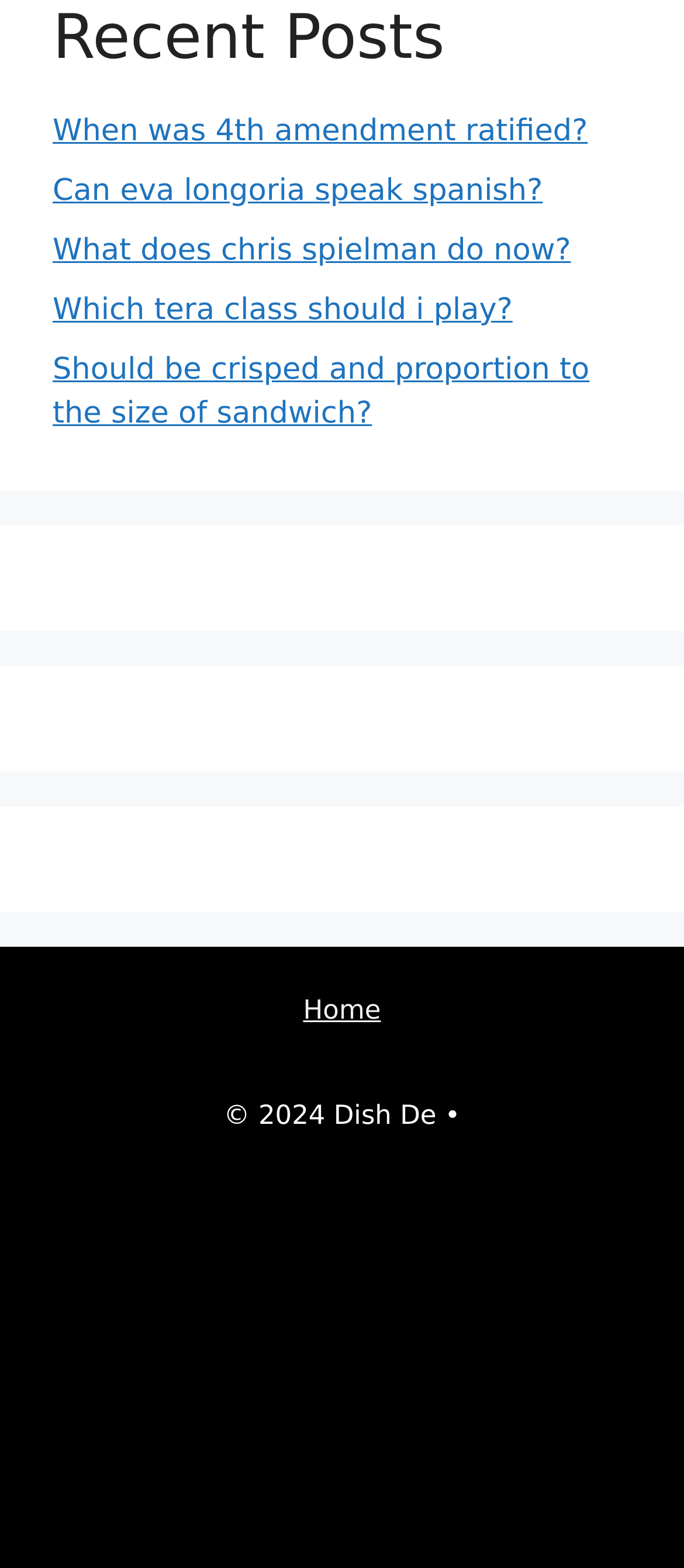What is the first link under 'Recent Posts'?
By examining the image, provide a one-word or phrase answer.

When was 4th amendment ratified?